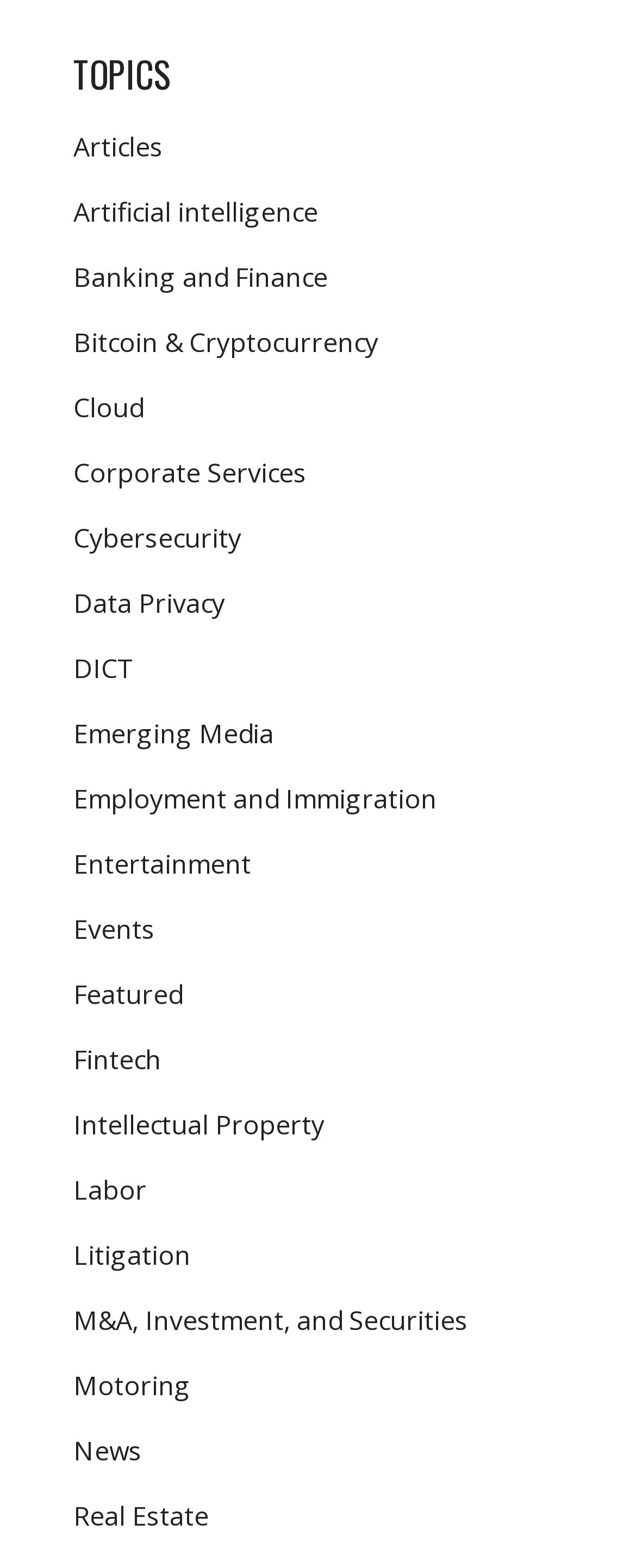Find and specify the bounding box coordinates that correspond to the clickable region for the instruction: "View articles".

[0.115, 0.082, 0.256, 0.105]